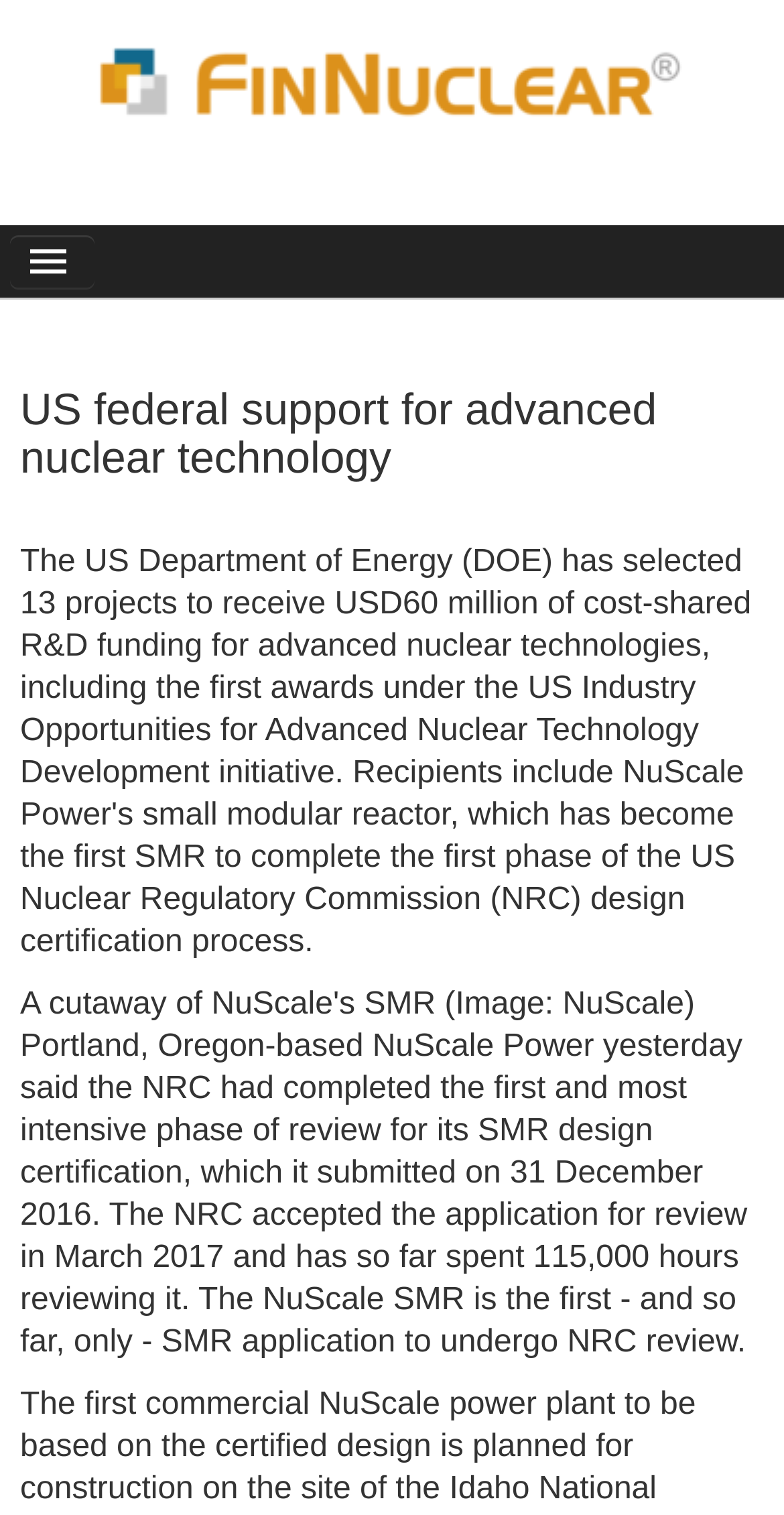Identify the bounding box for the described UI element. Provide the coordinates in (top-left x, top-left y, bottom-right x, bottom-right y) format with values ranging from 0 to 1: News

[0.0, 0.196, 1.0, 0.25]